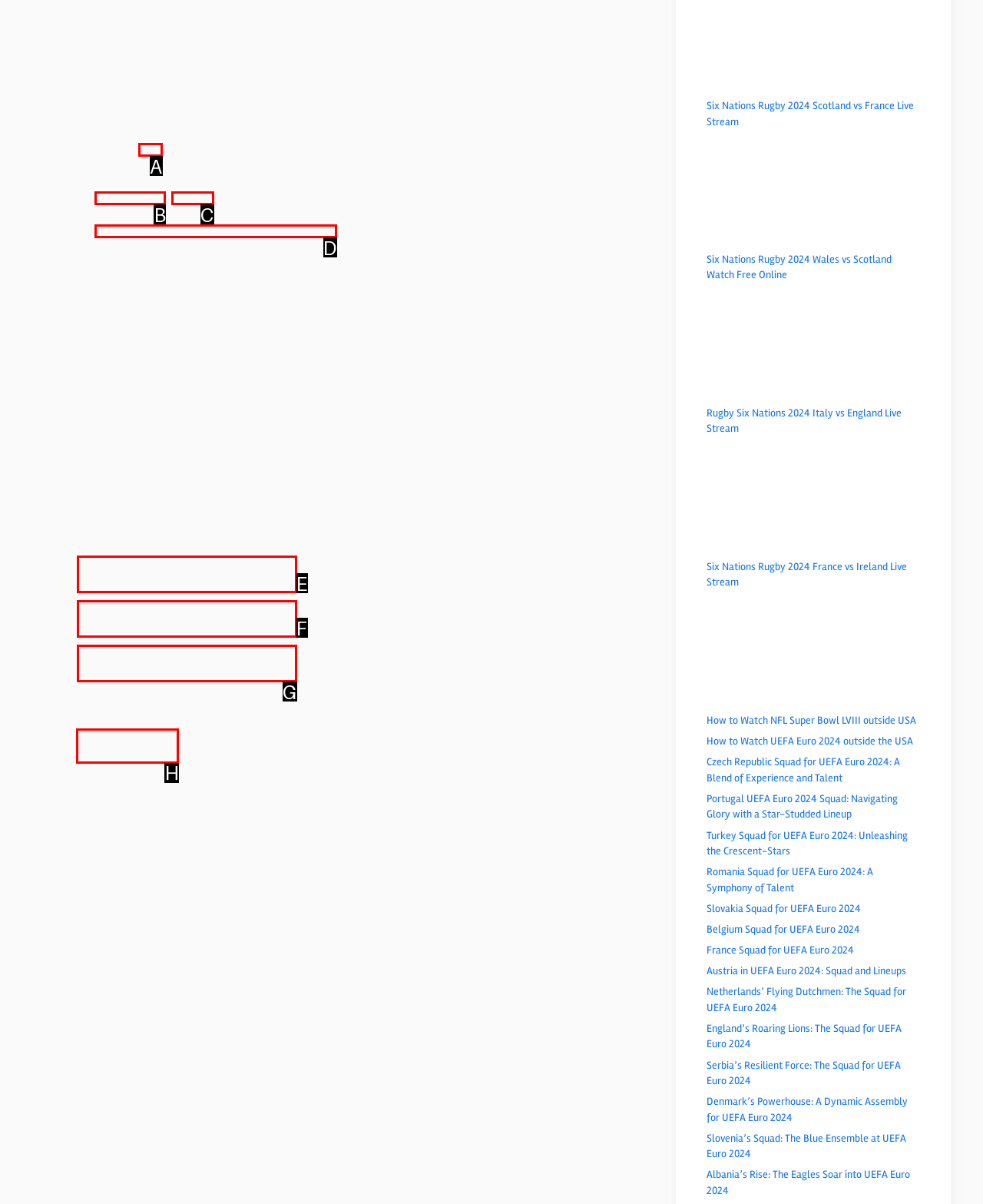Which UI element's letter should be clicked to achieve the task: Click on 'Post Comment'
Provide the letter of the correct choice directly.

H